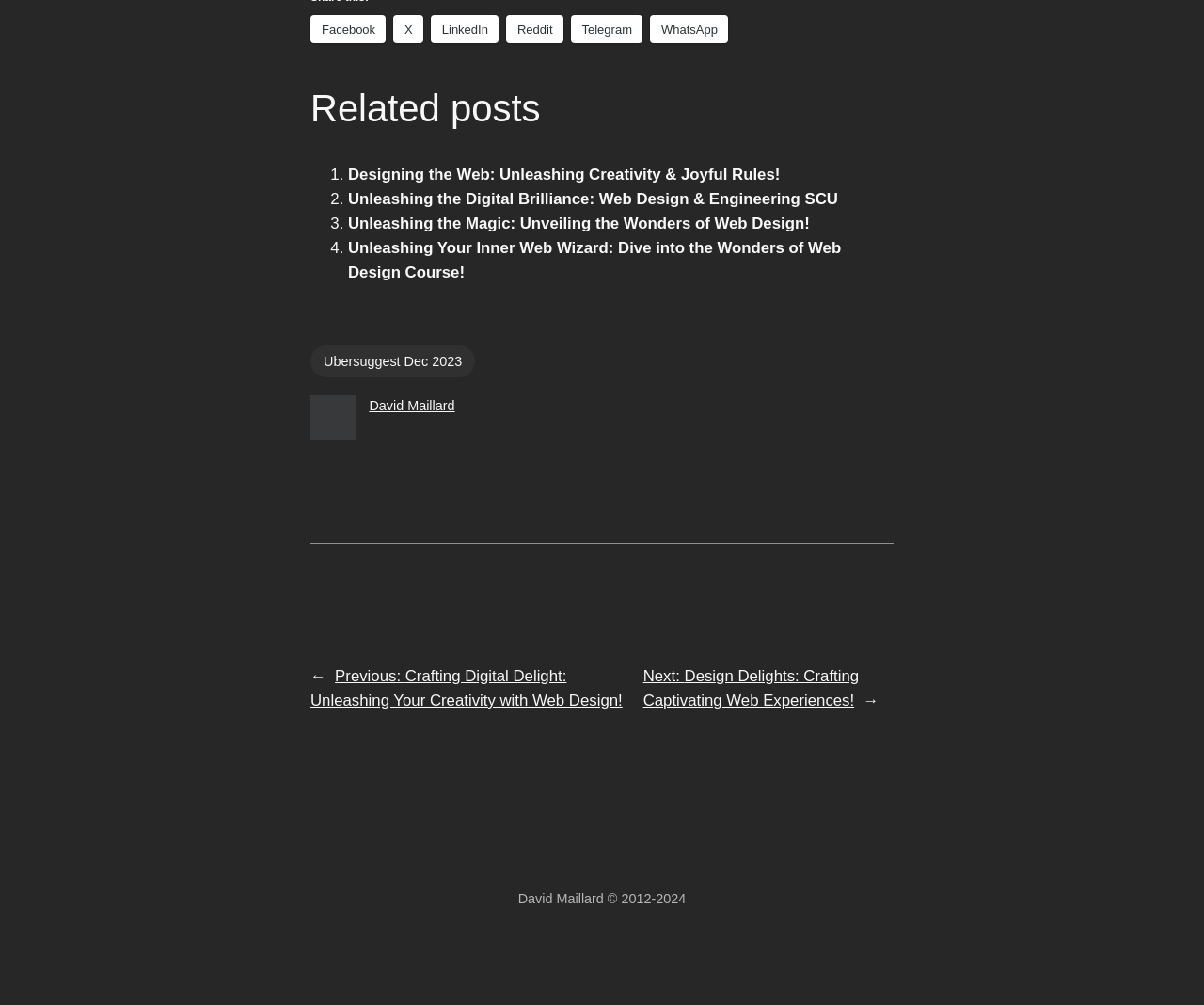What are the navigation options under 'Posts'?
Using the visual information, respond with a single word or phrase.

Previous, Next